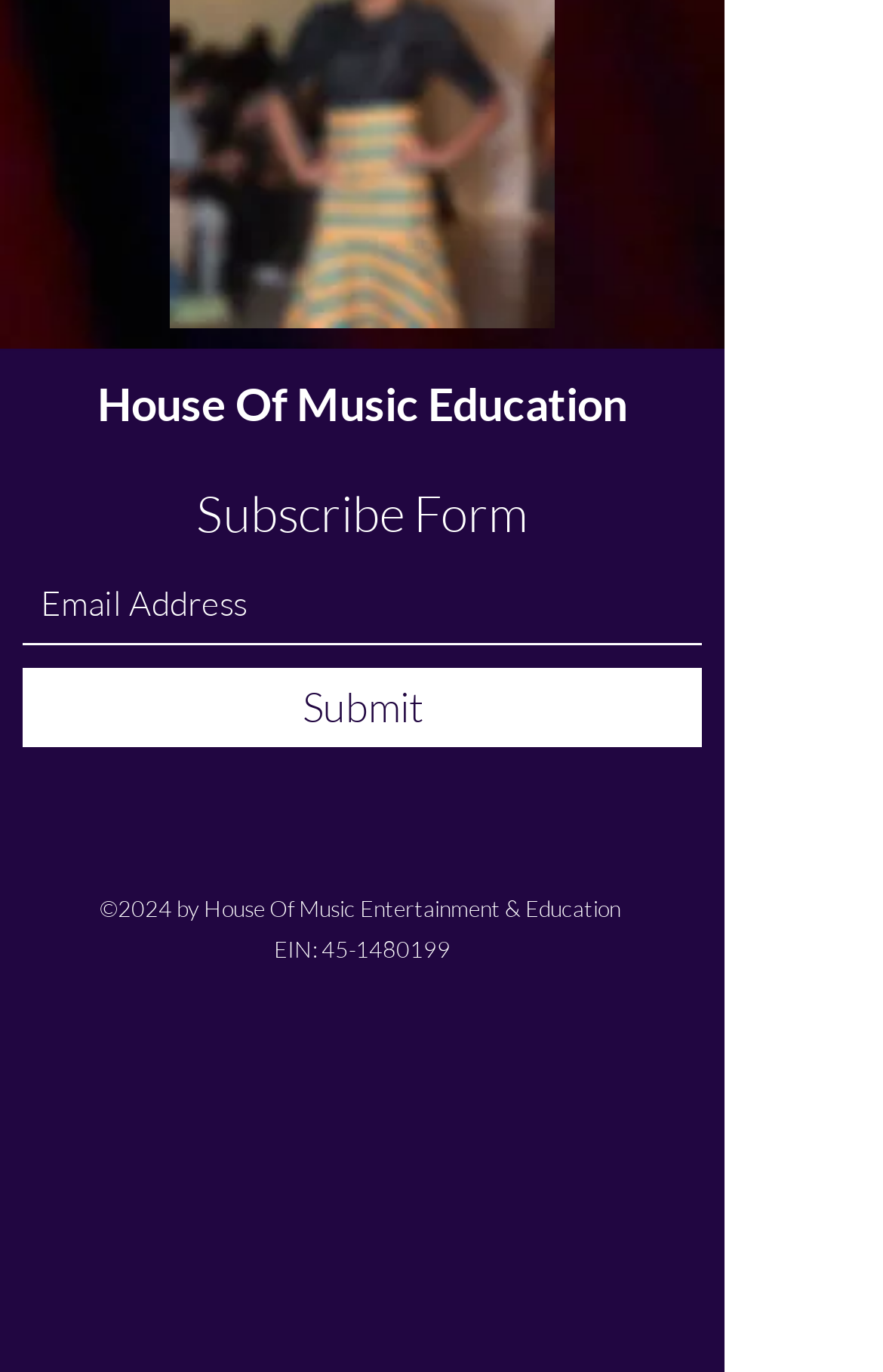Provide the bounding box coordinates for the UI element that is described by this text: "aria-label="Email Address" name="email" placeholder="Email Address"". The coordinates should be in the form of four float numbers between 0 and 1: [left, top, right, bottom].

[0.026, 0.412, 0.795, 0.47]